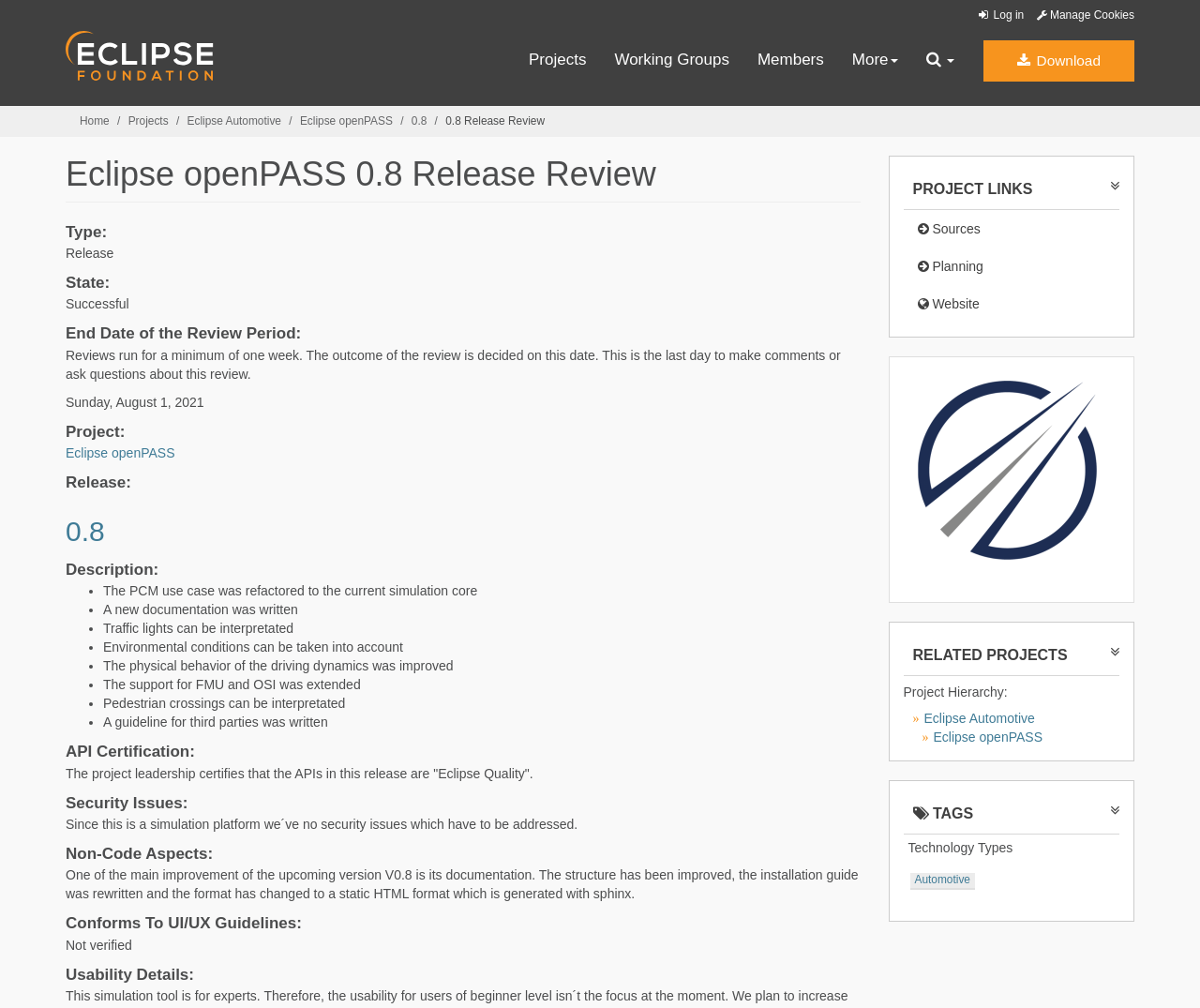Please find the bounding box coordinates of the section that needs to be clicked to achieve this instruction: "Click on the 'Log in' button".

[0.813, 0.008, 0.853, 0.021]